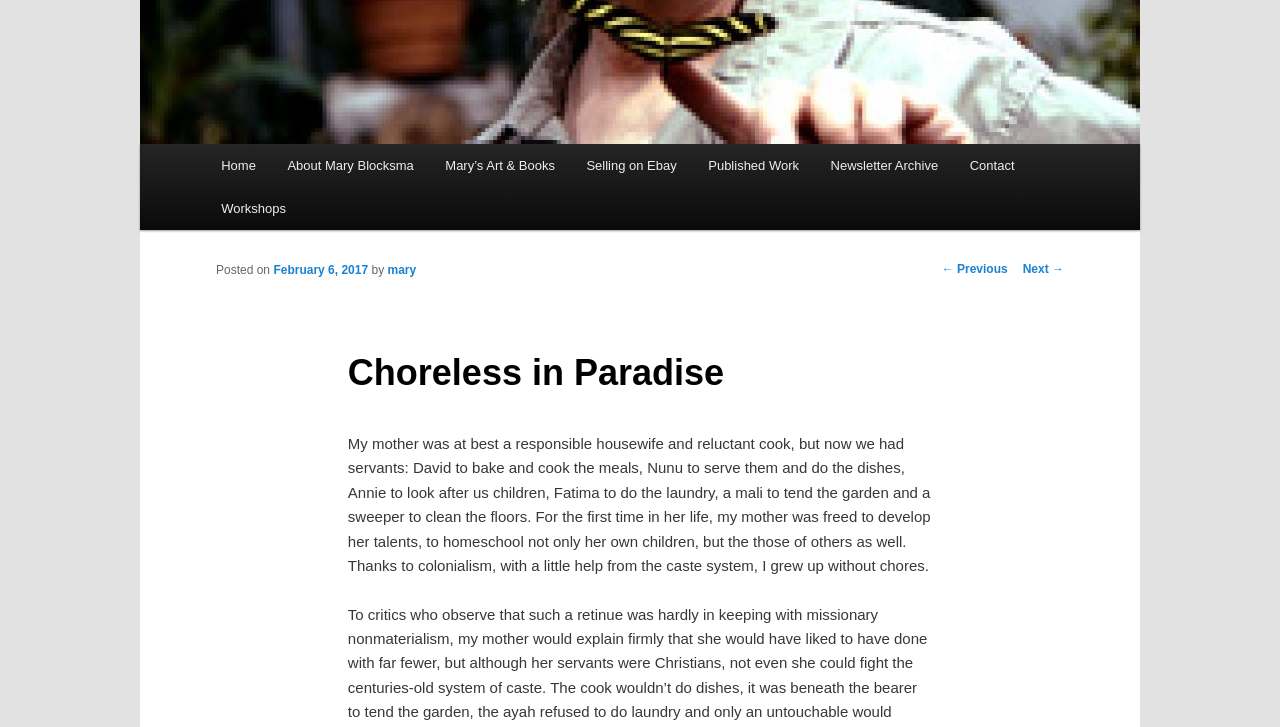From the element description ← Previous, predict the bounding box coordinates of the UI element. The coordinates must be specified in the format (top-left x, top-left y, bottom-right x, bottom-right y) and should be within the 0 to 1 range.

[0.736, 0.361, 0.787, 0.38]